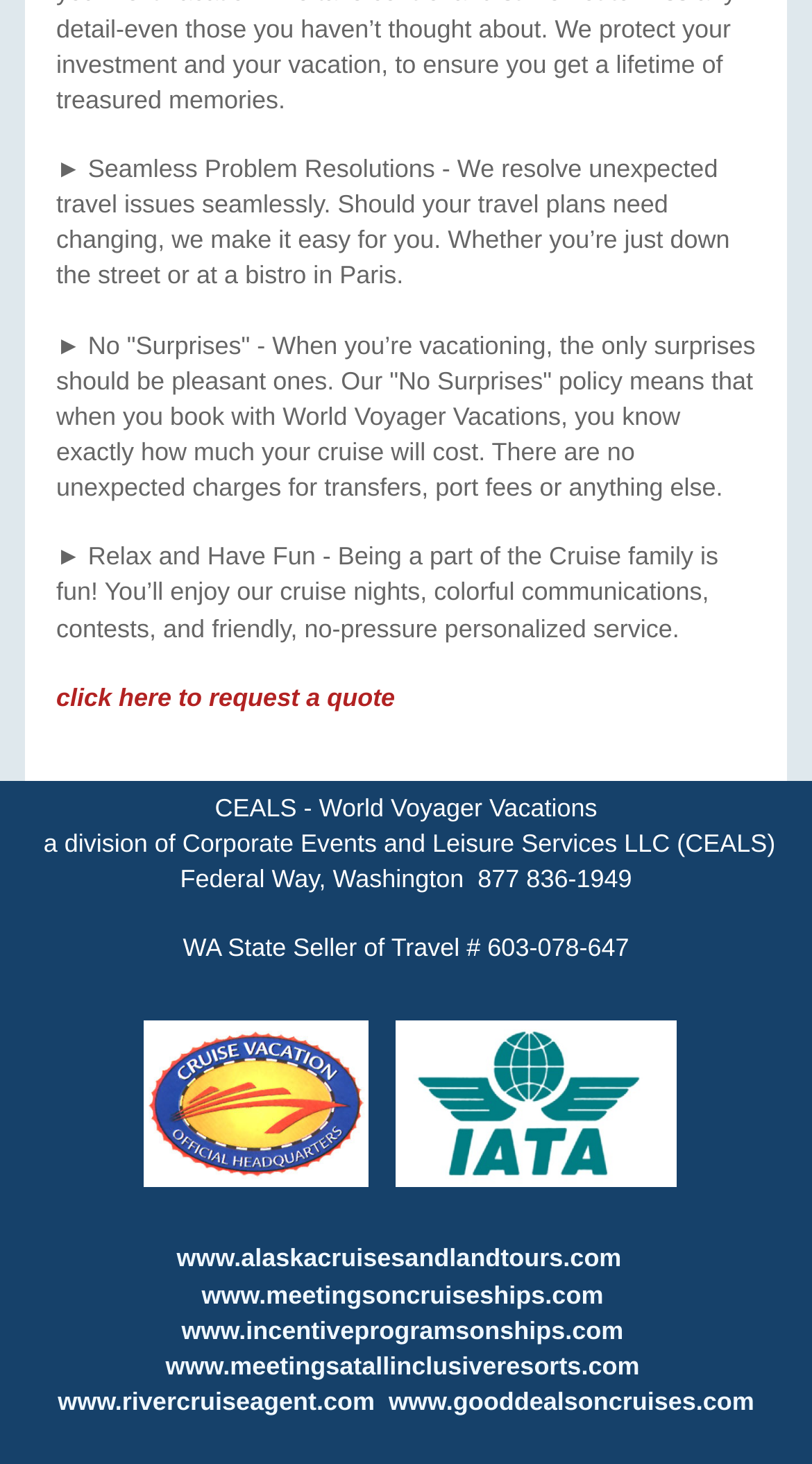Please provide a detailed answer to the question below by examining the image:
What is the company name?

I found the company name by looking at the StaticText element with the text 'CEALS - World Voyager Vacations' which is located at the top of the webpage.